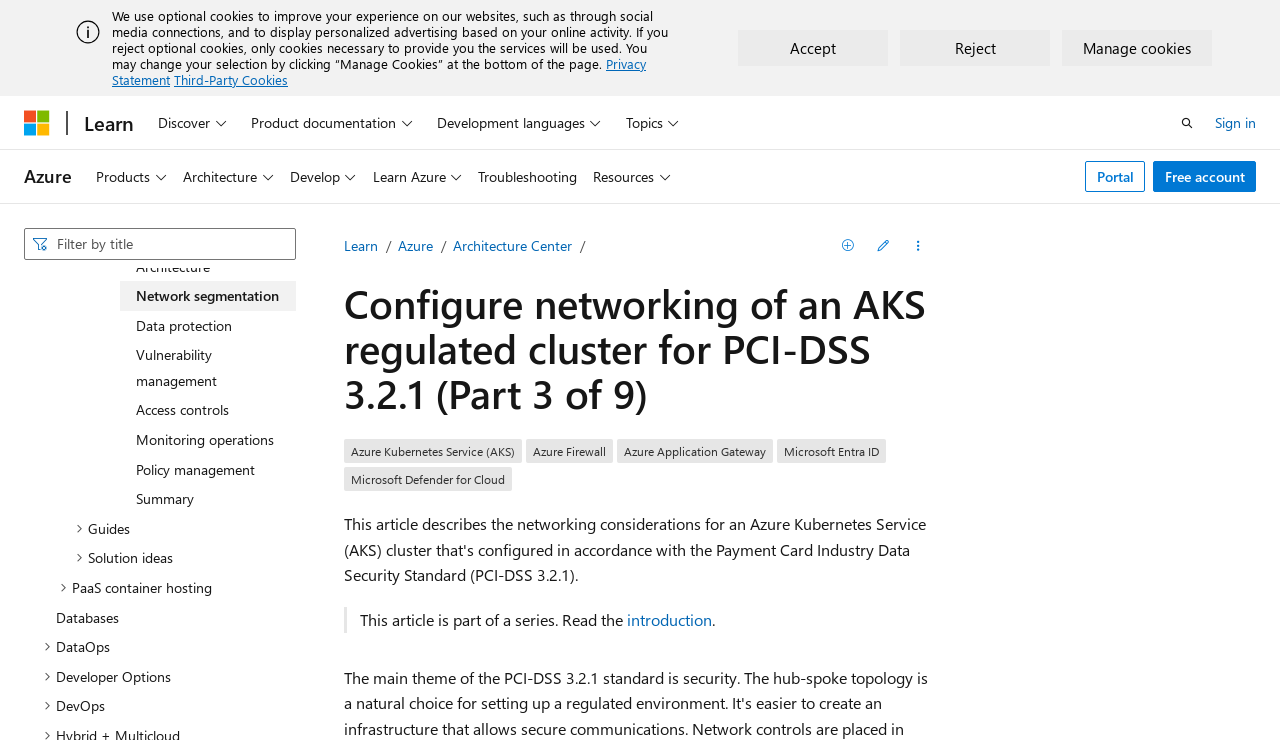Locate and generate the text content of the webpage's heading.

Configure networking of an AKS regulated cluster for PCI-DSS 3.2.1 (Part 3 of 9)